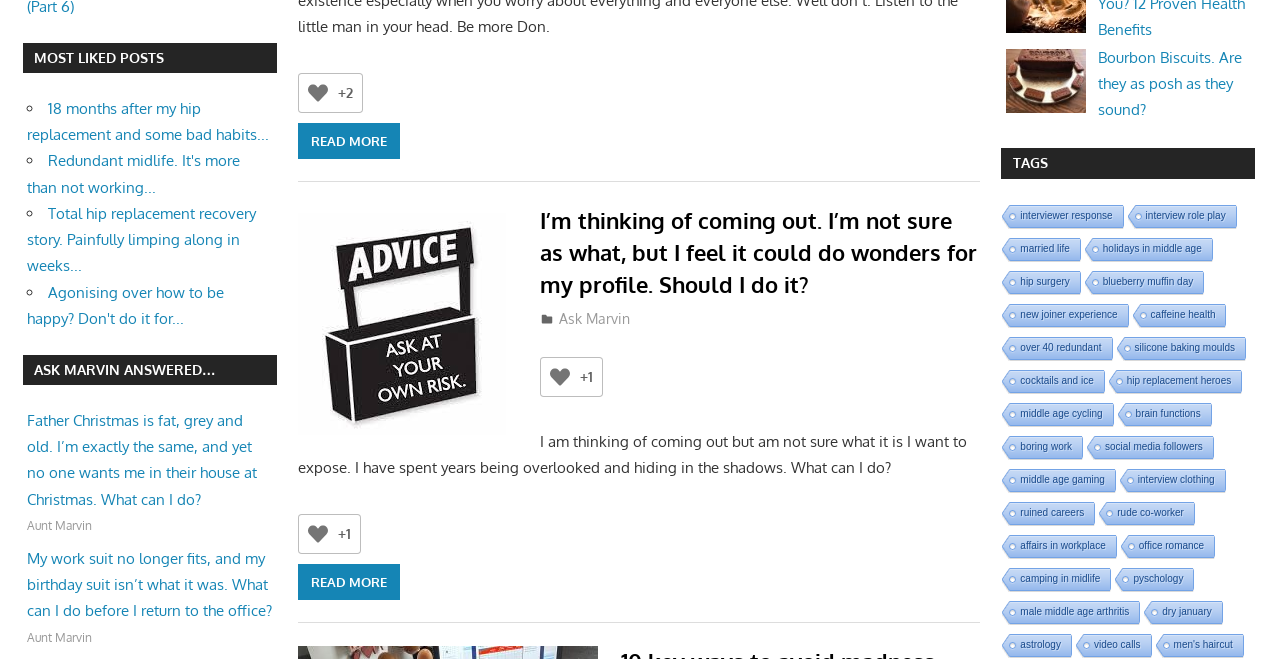How many 'Like Button' elements are on the page?
Look at the screenshot and respond with one word or a short phrase.

3